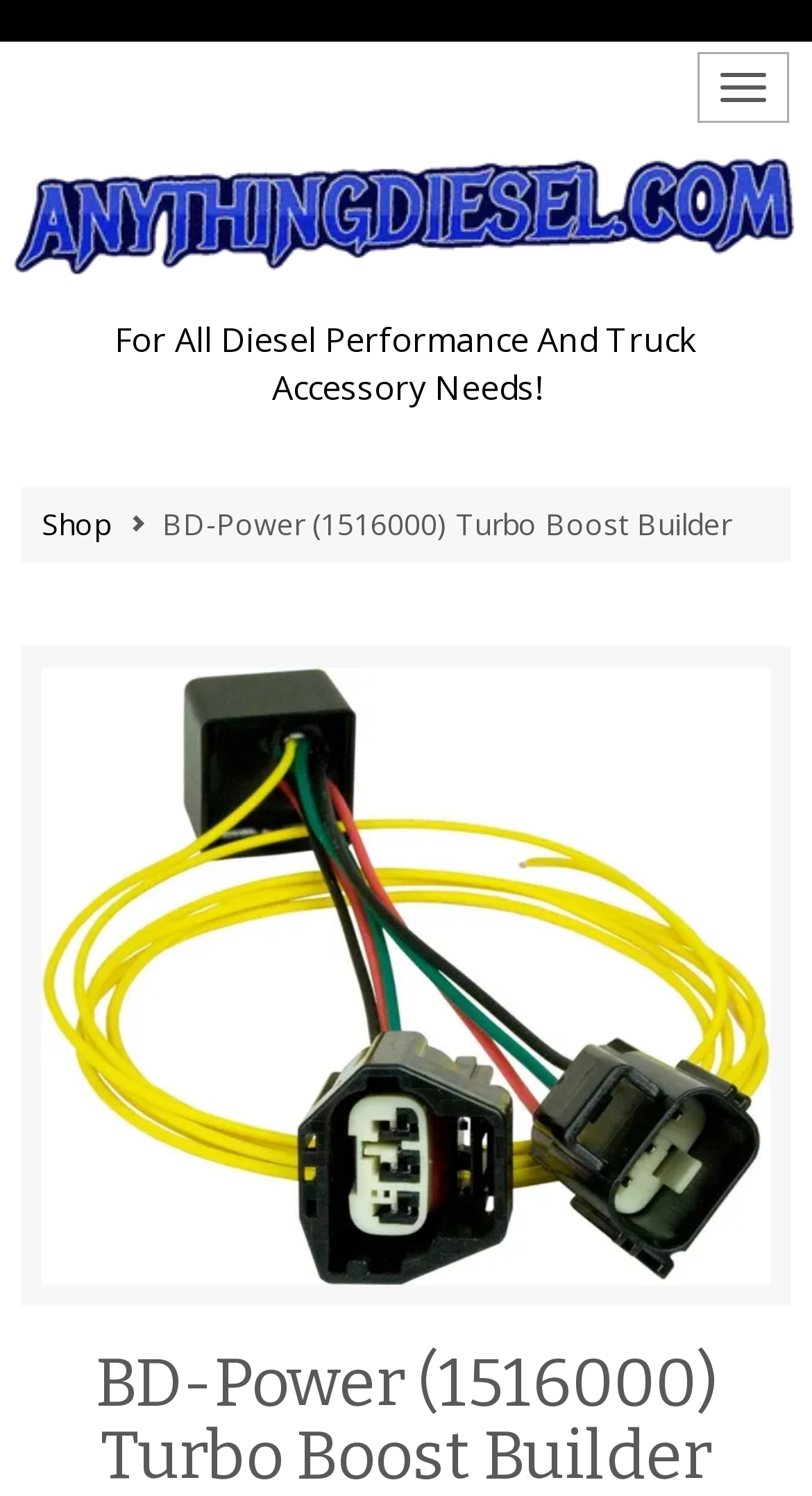Using the provided description parent_node: Toggle navigation, find the bounding box coordinates for the UI element. Provide the coordinates in (top-left x, top-left y, bottom-right x, bottom-right y) format, ensuring all values are between 0 and 1.

[0.003, 0.085, 0.997, 0.198]